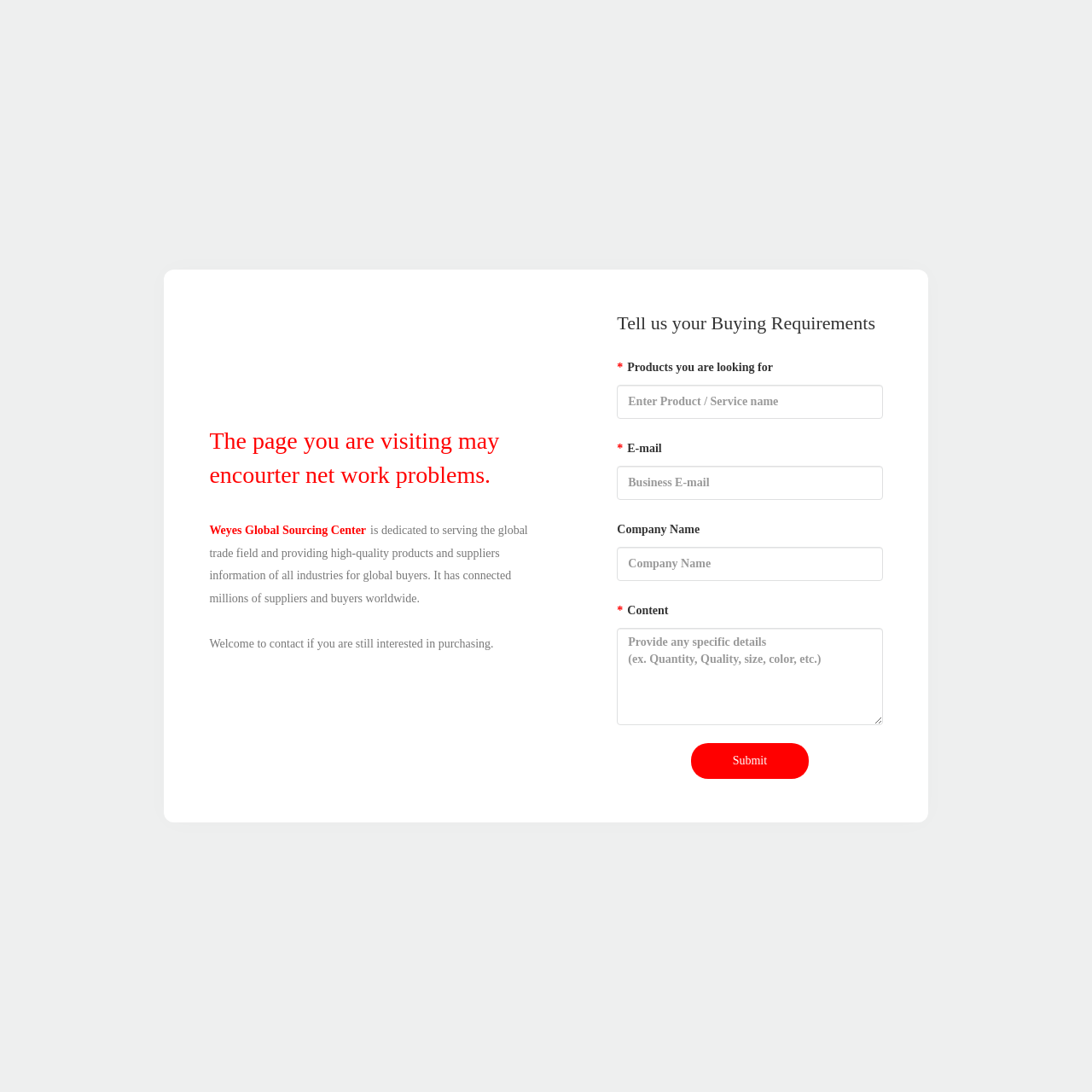What is the button at the bottom of the form for?
From the screenshot, provide a brief answer in one word or phrase.

Submit